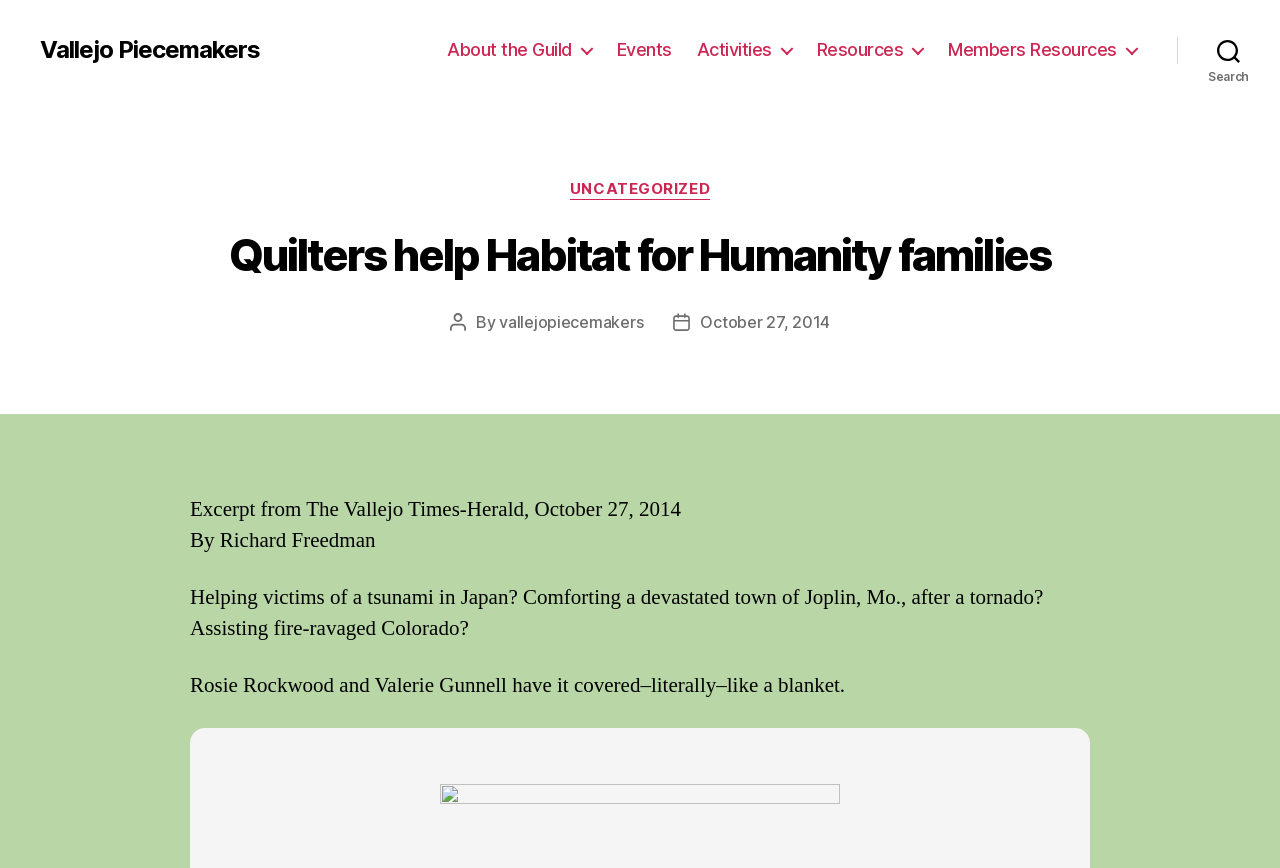Provide the bounding box coordinates for the UI element that is described as: "Members Resources".

[0.741, 0.045, 0.888, 0.07]